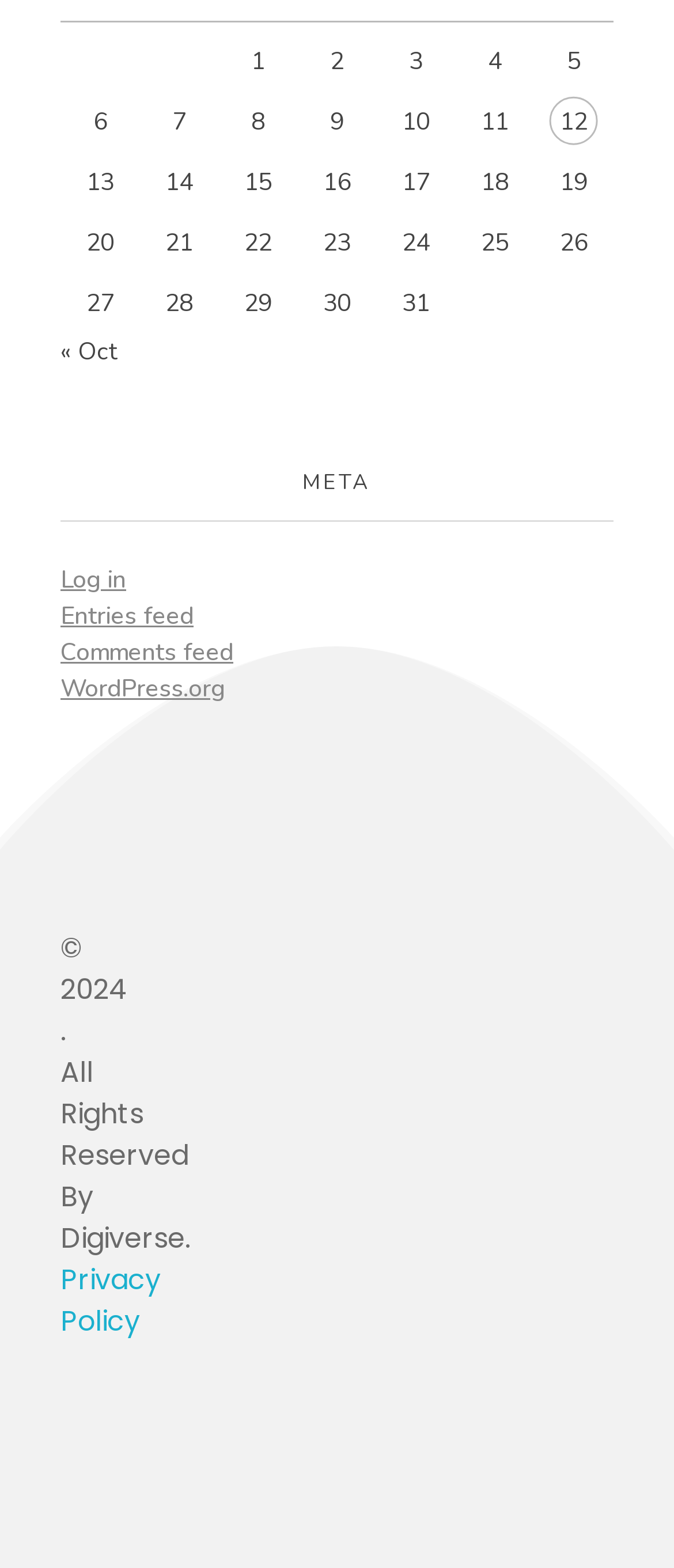Find the bounding box coordinates of the clickable area required to complete the following action: "Click on the 'Log in' link".

[0.09, 0.359, 0.187, 0.38]